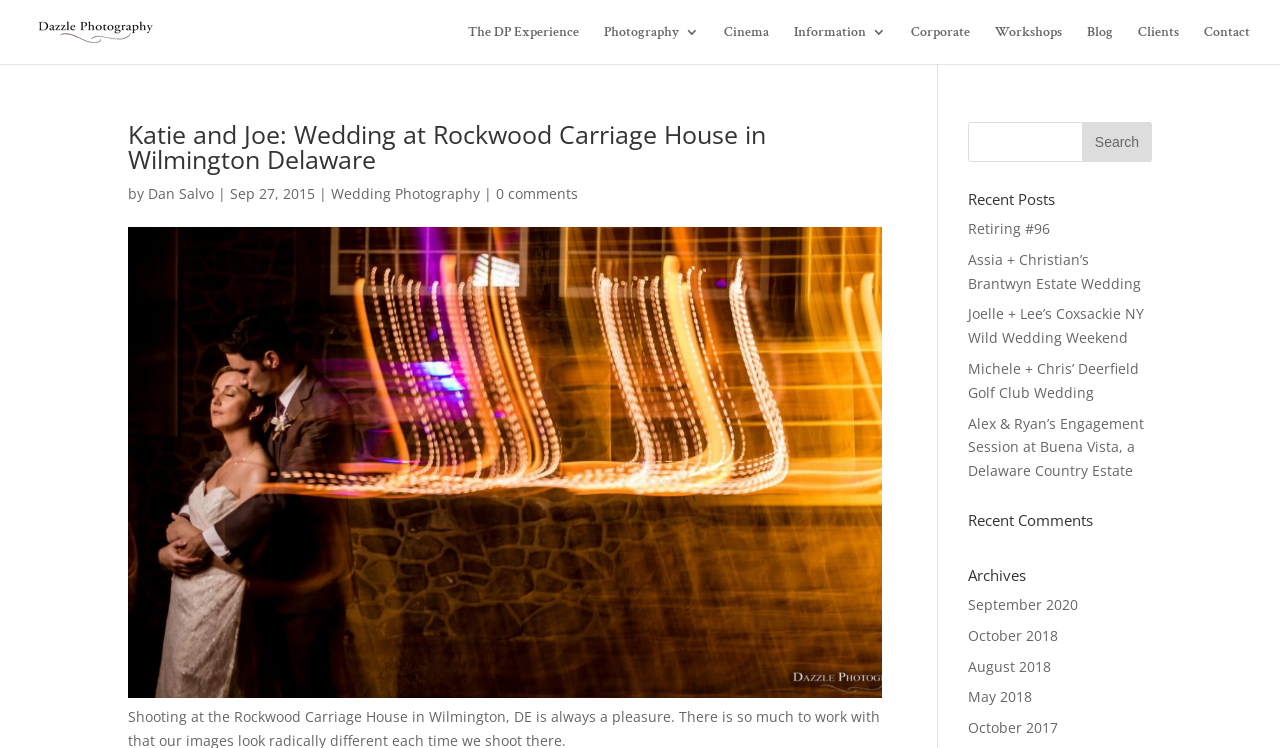Provide a short, one-word or phrase answer to the question below:
What type of photography is featured on this webpage?

Wedding Photography